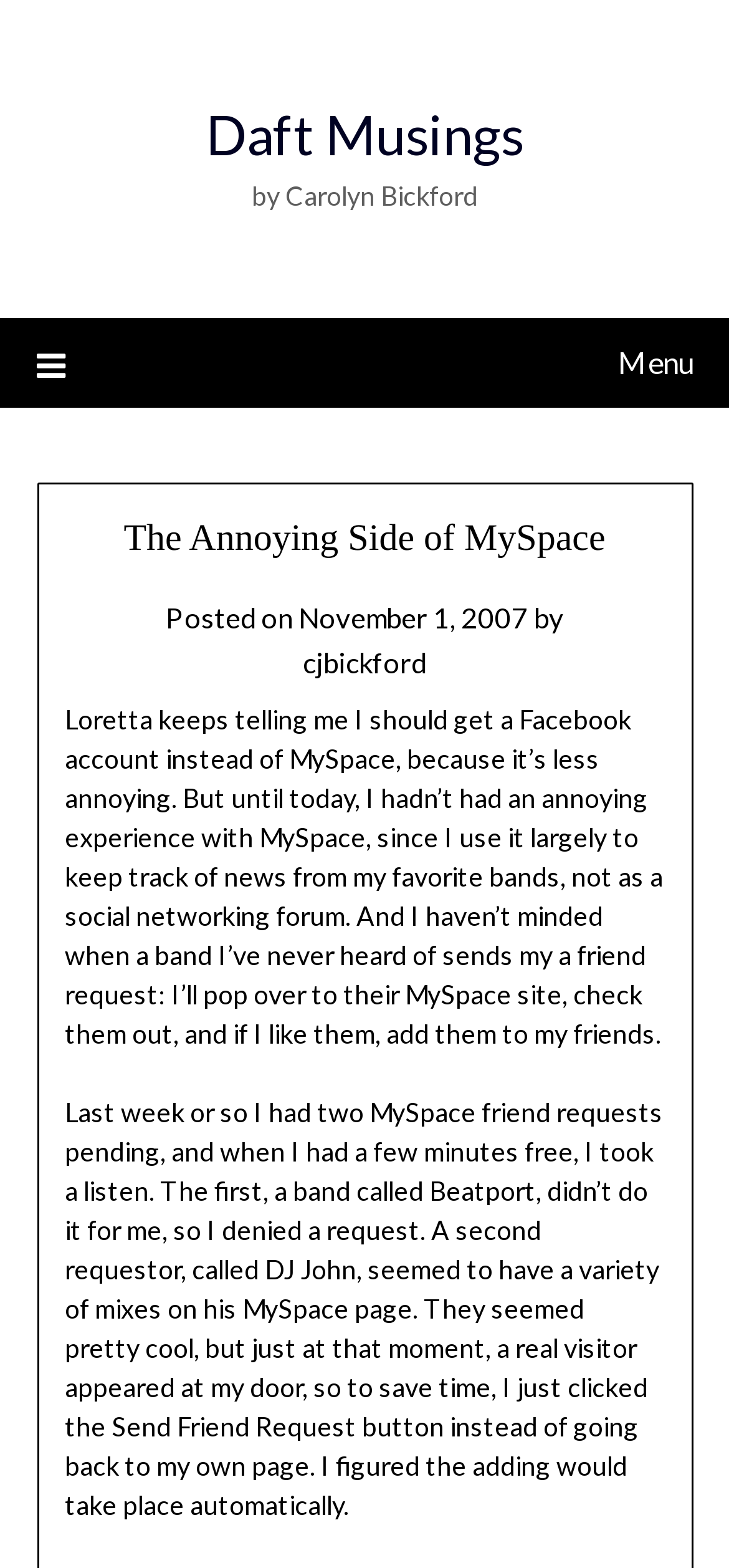What did the author do to DJ John's friend request?
Please provide an in-depth and detailed response to the question.

The author mentions in the static text element that they clicked the Send Friend Request button instead of going back to their own page, when they received a friend request from DJ John.